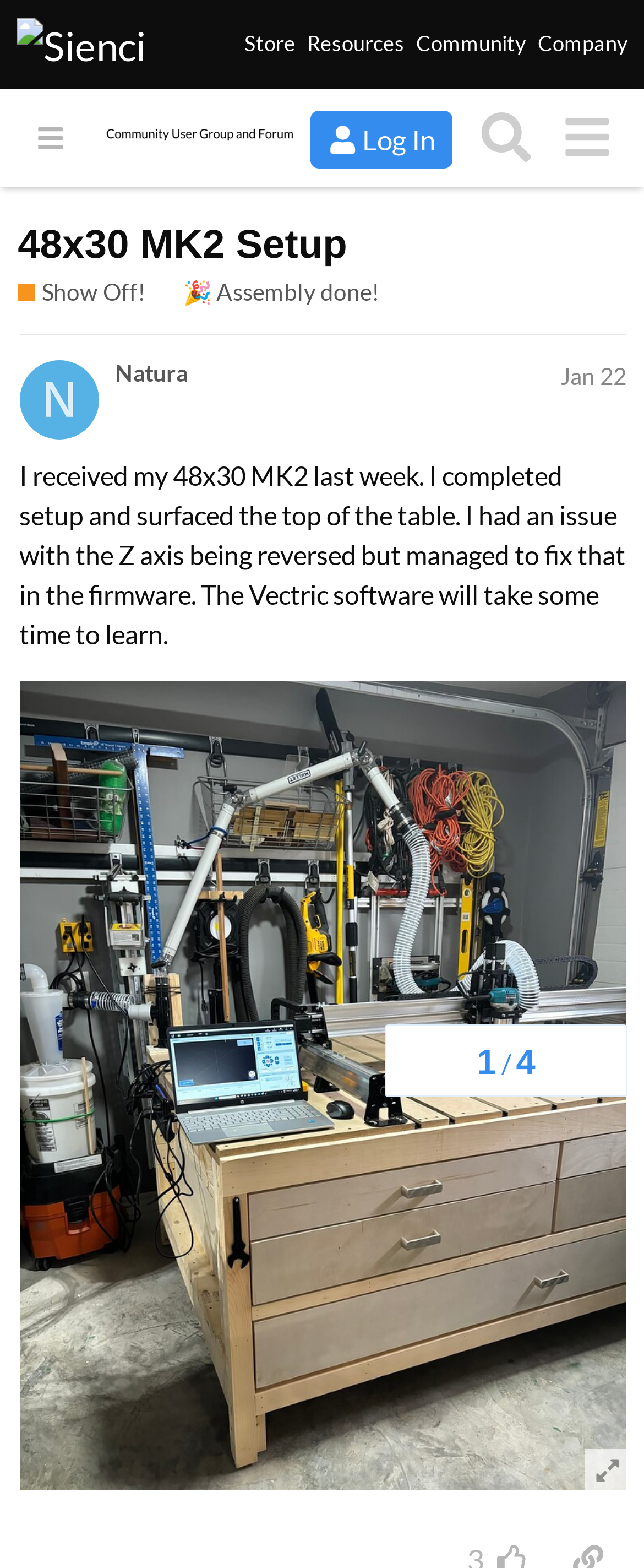Please identify the bounding box coordinates of the element that needs to be clicked to perform the following instruction: "Search in the forum".

[0.724, 0.062, 0.848, 0.113]